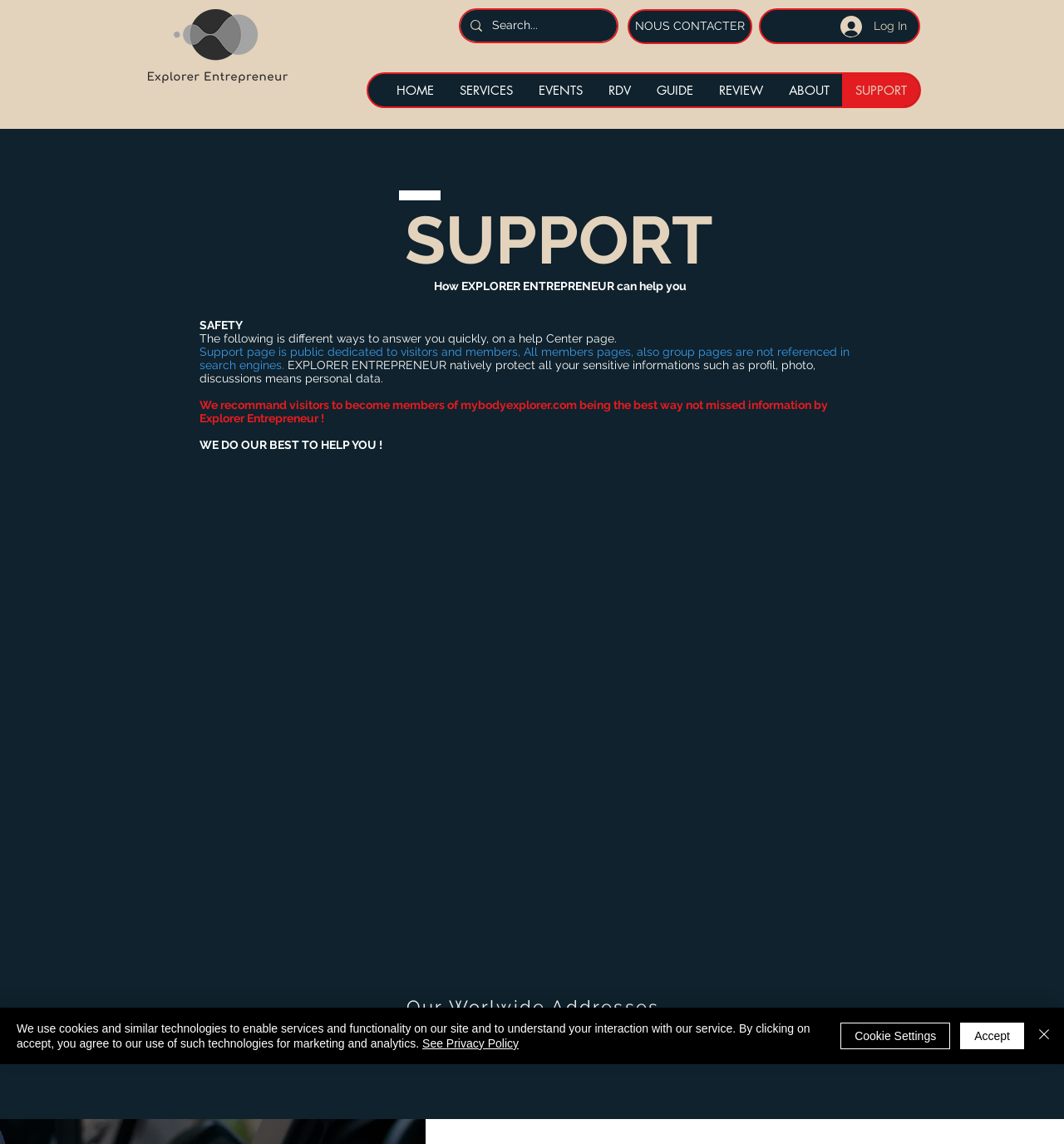What is the text on the button next to the search box?
Using the screenshot, give a one-word or short phrase answer.

Log In